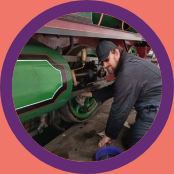Create a detailed narrative of what is happening in the image.

This image features a volunteer engaged in the maintenance of a steam train, showcasing their dedication to preserving historical machinery. The volunteer, dressed in a dark outfit and a cap, is seen leaning over a section of the train, working meticulously on a mechanical component. They appear focused and industrious, contributing to the upkeep of the locomotive. The image is framed within a circular design with a vibrant purple border against a soft orange background, adding a lively touch to the portrayal of community service and volunteerism. The accompanying heading emphasizes this activity, highlighting the theme of community support and involvement in practical heritage conservation efforts.